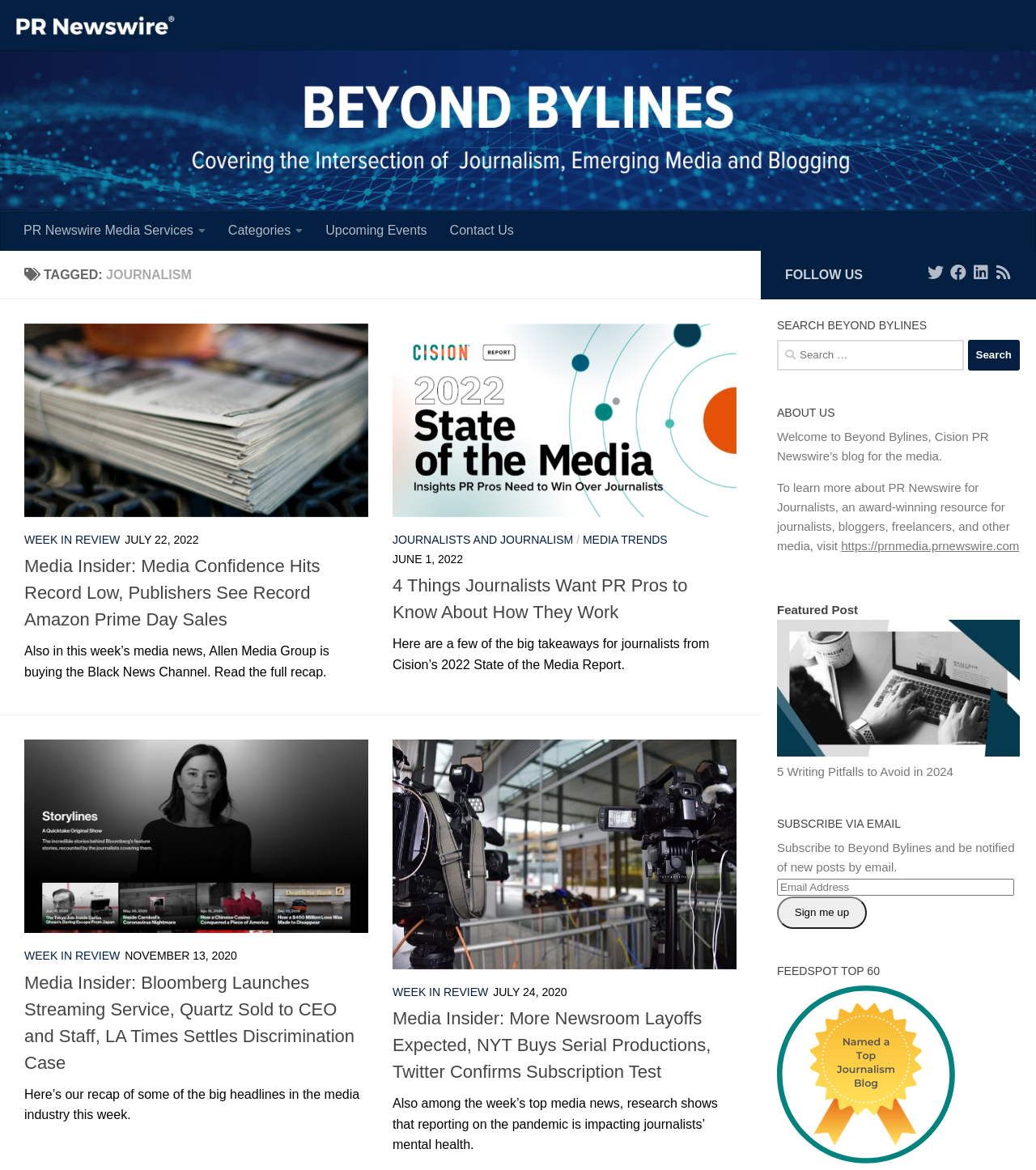What is the purpose of the search box?
Please provide an in-depth and detailed response to the question.

I found a search box on the webpage with a placeholder text 'Search for:' and a button labeled 'Search'. This suggests that the purpose of the search box is to search for content on Beyond Bylines.